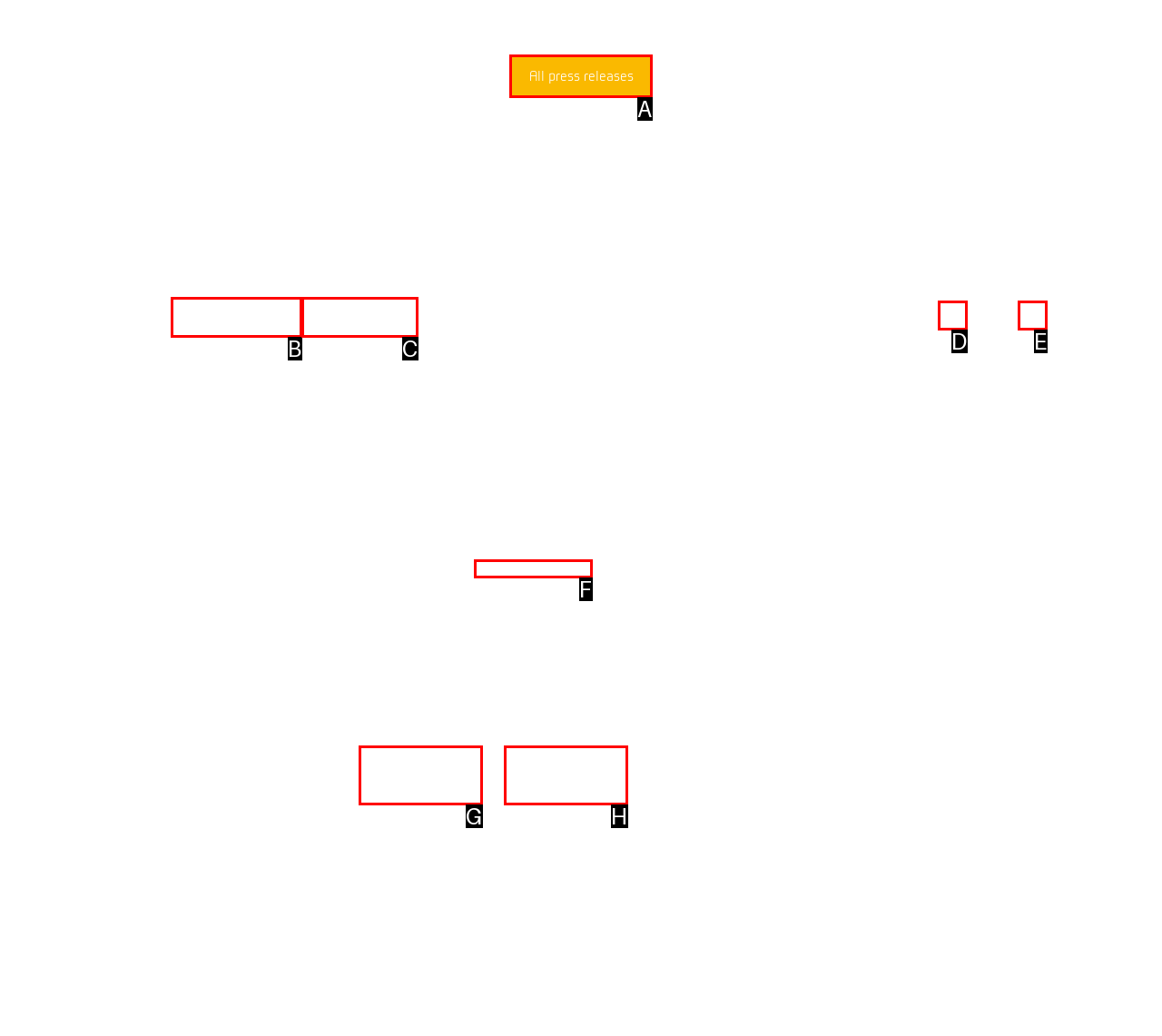Identify the correct UI element to click for this instruction: Click on All press releases
Respond with the appropriate option's letter from the provided choices directly.

A